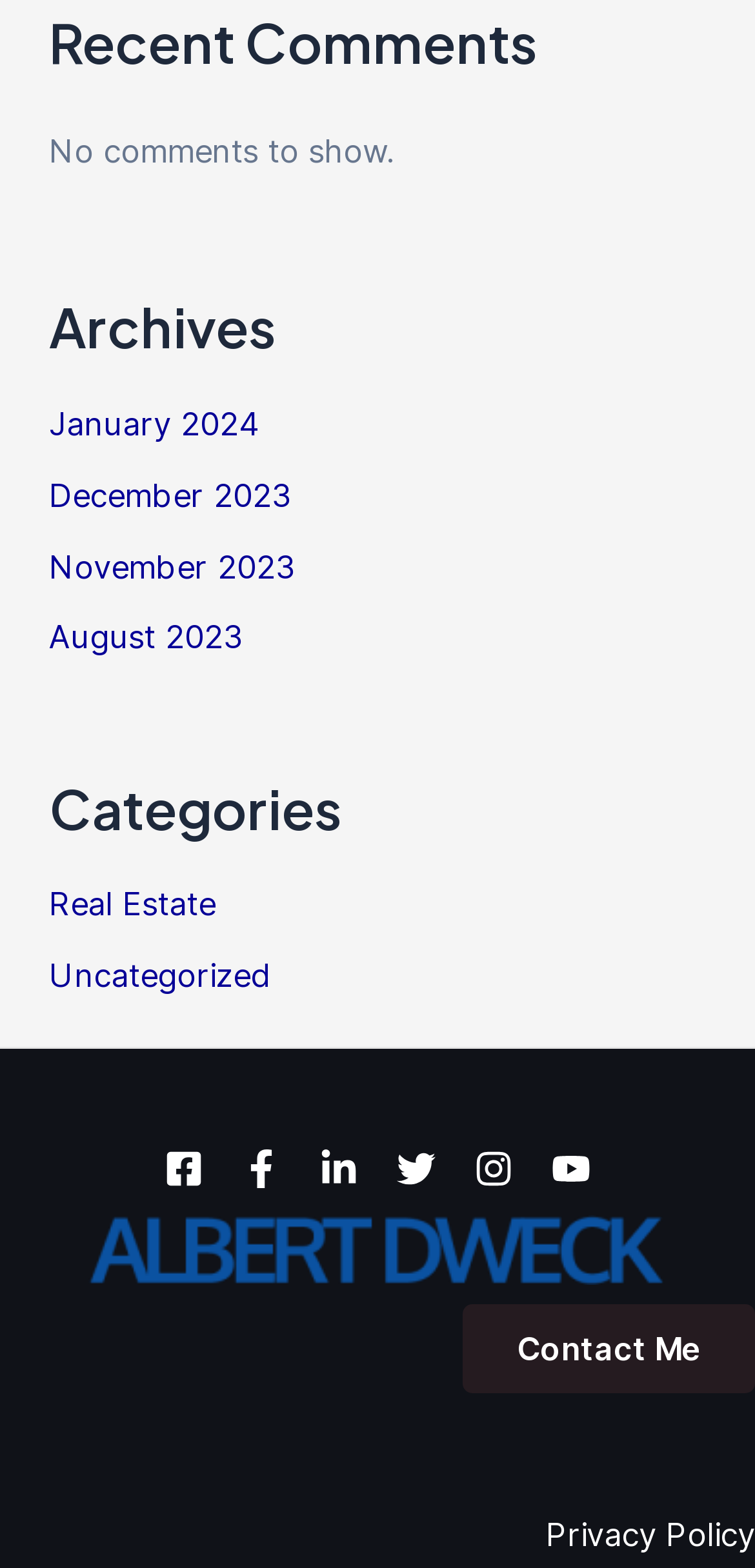Given the element description "Contact Me" in the screenshot, predict the bounding box coordinates of that UI element.

[0.613, 0.832, 1.0, 0.889]